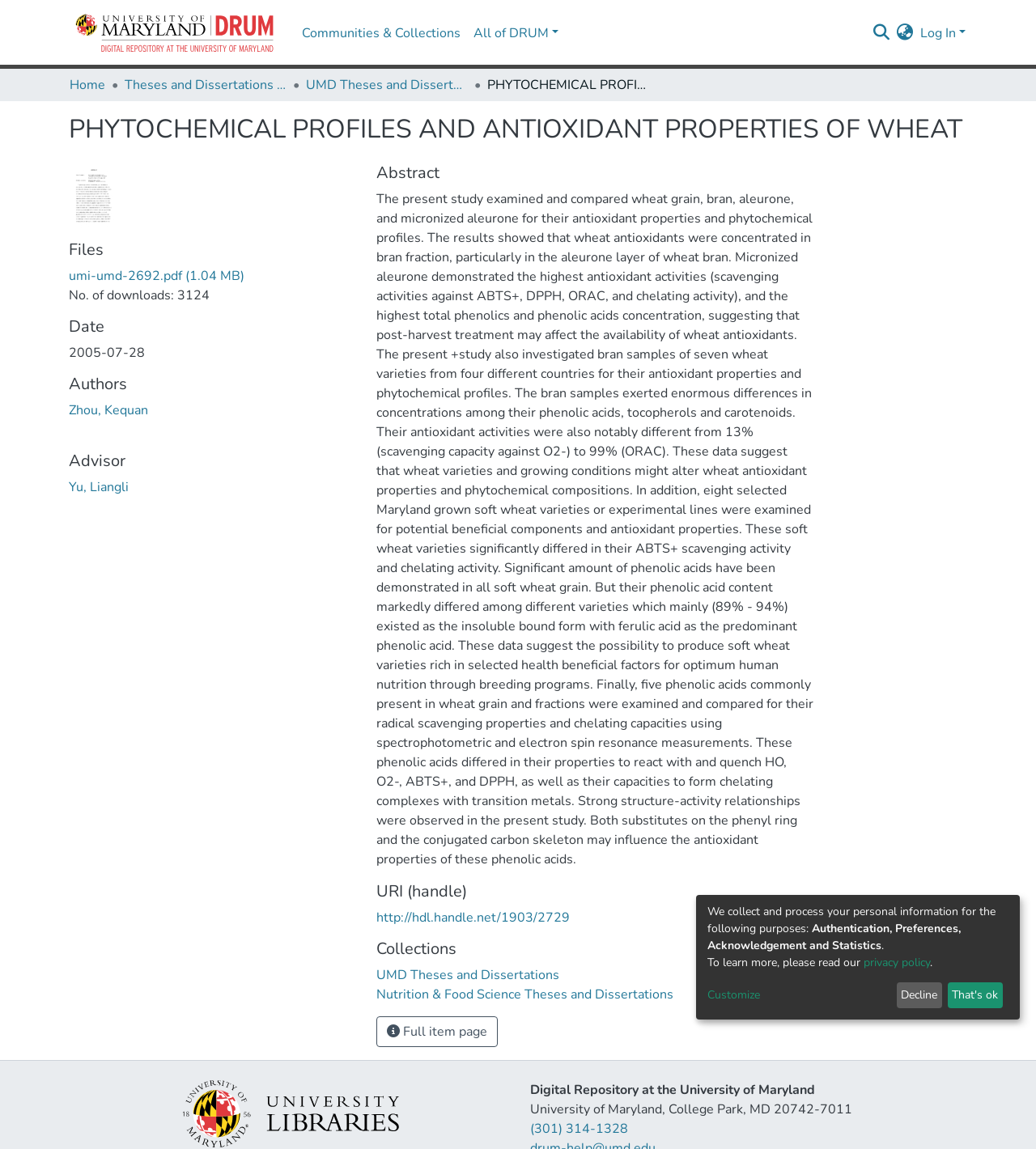What is the name of the advisor?
Please provide an in-depth and detailed response to the question.

The advisor's name can be found in the 'Advisor' section, which is a heading on the webpage. Under this heading, there is a link with the text 'Yu, Liangli', indicating that this is the advisor of the study.